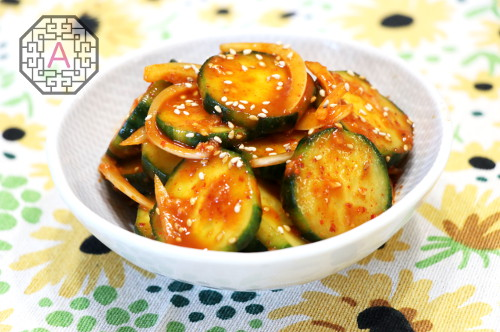Please provide a comprehensive answer to the question below using the information from the image: What is added to the dish for texture?

According to the caption, the dish is 'garnished with sesame seeds, which adds a delightful texture', indicating that sesame seeds are the ingredient responsible for the added texture.